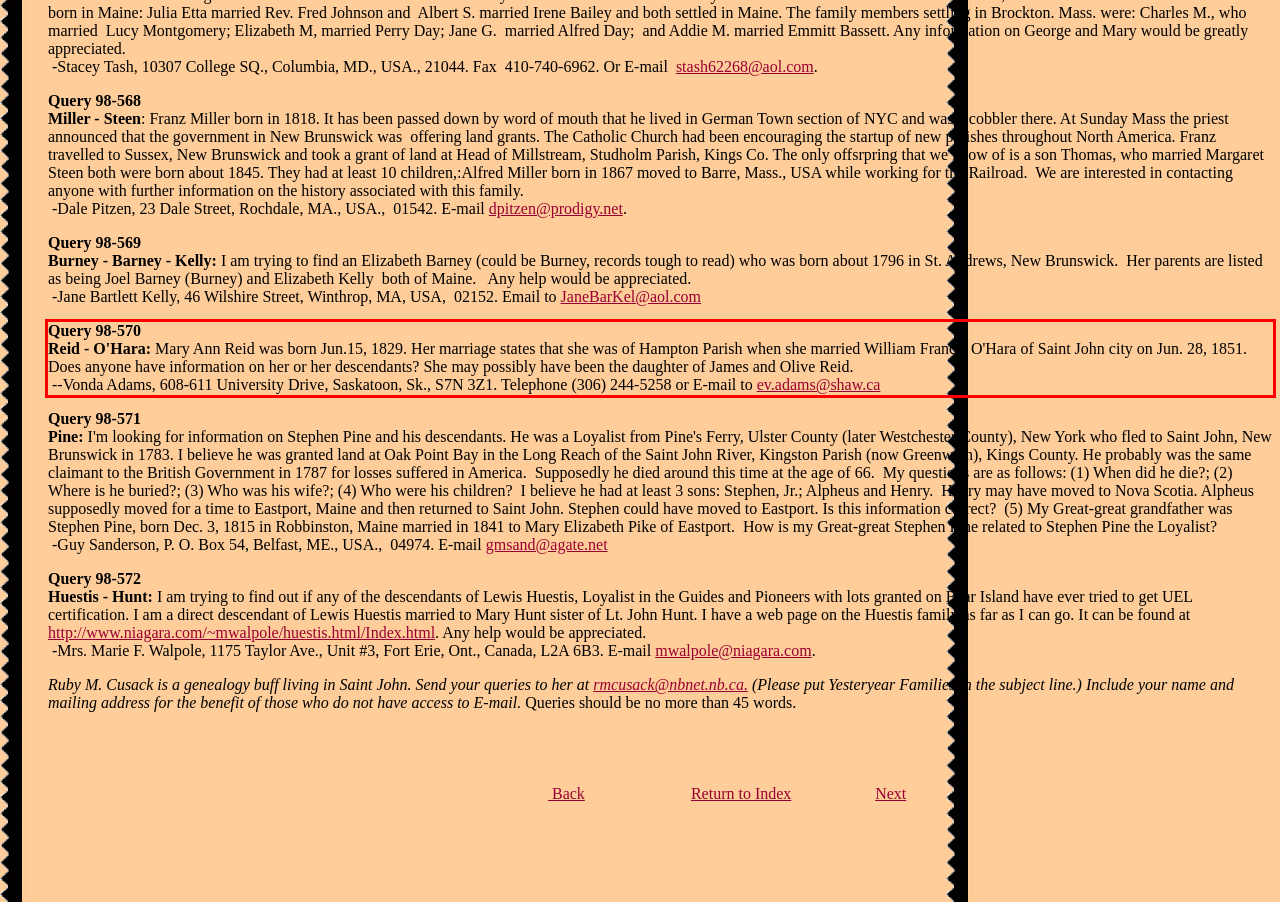View the screenshot of the webpage and identify the UI element surrounded by a red bounding box. Extract the text contained within this red bounding box.

Query 98-570 Reid - O'Hara: Mary Ann Reid was born Jun.15, 1829. Her marriage states that she was of Hampton Parish when she married William Francis O'Hara of Saint John city on Jun. 28, 1851. Does anyone have information on her or her descendants? She may possibly have been the daughter of James and Olive Reid. --Vonda Adams, 608-611 University Drive, Saskatoon, Sk., S7N 3Z1. Telephone (306) 244-5258 or E-mail to ev.adams@shaw.ca